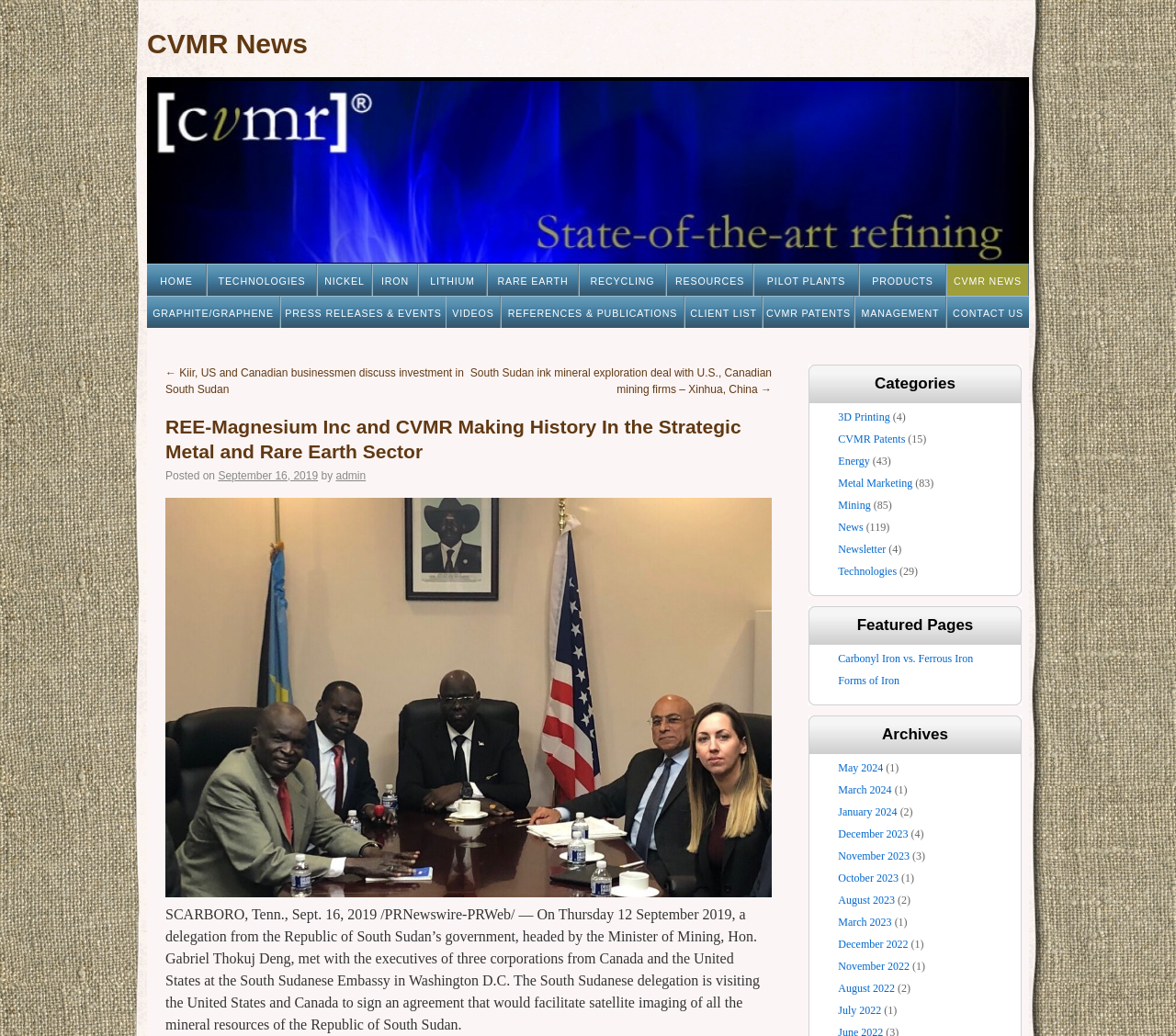Mark the bounding box of the element that matches the following description: "PRESS RELEASES & EVENTS".

[0.238, 0.285, 0.379, 0.316]